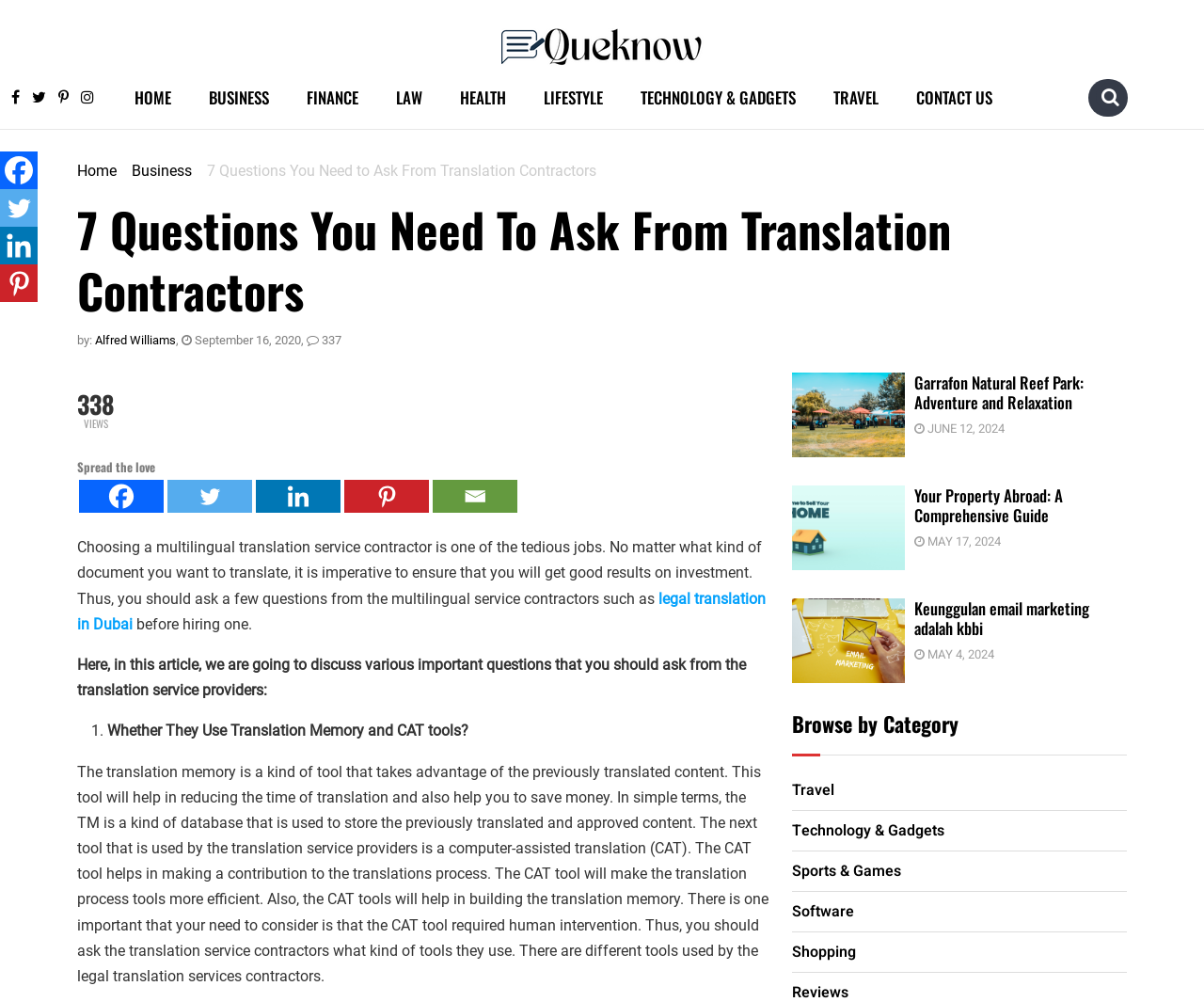Locate the bounding box coordinates of the UI element described by: "Travel". Provide the coordinates as four float numbers between 0 and 1, formatted as [left, top, right, bottom].

[0.677, 0.073, 0.745, 0.121]